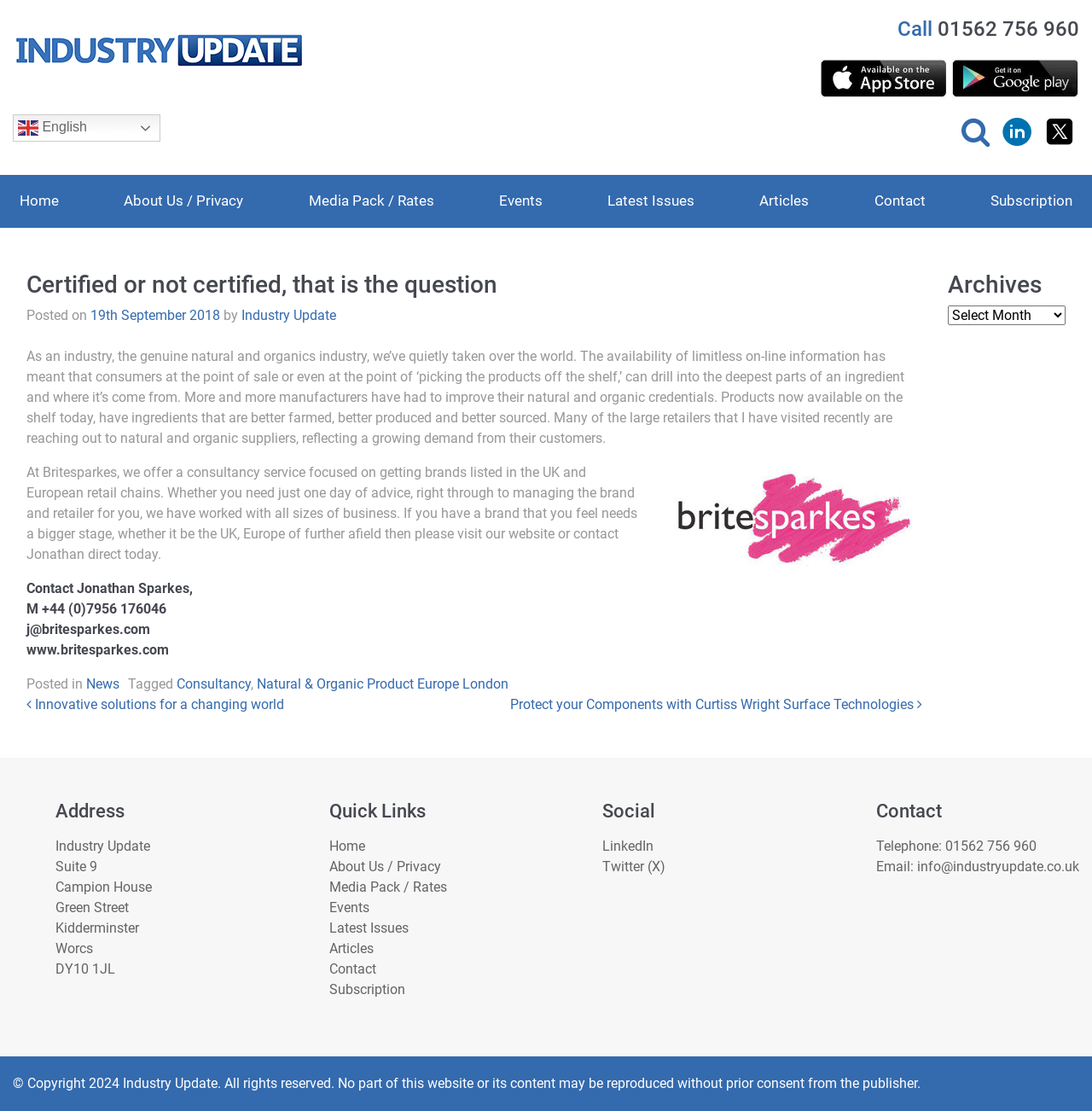How can you contact Jonathan Sparkes?
Based on the image, give a one-word or short phrase answer.

M +44 (0)7956 176046 or j@britesparkes.com